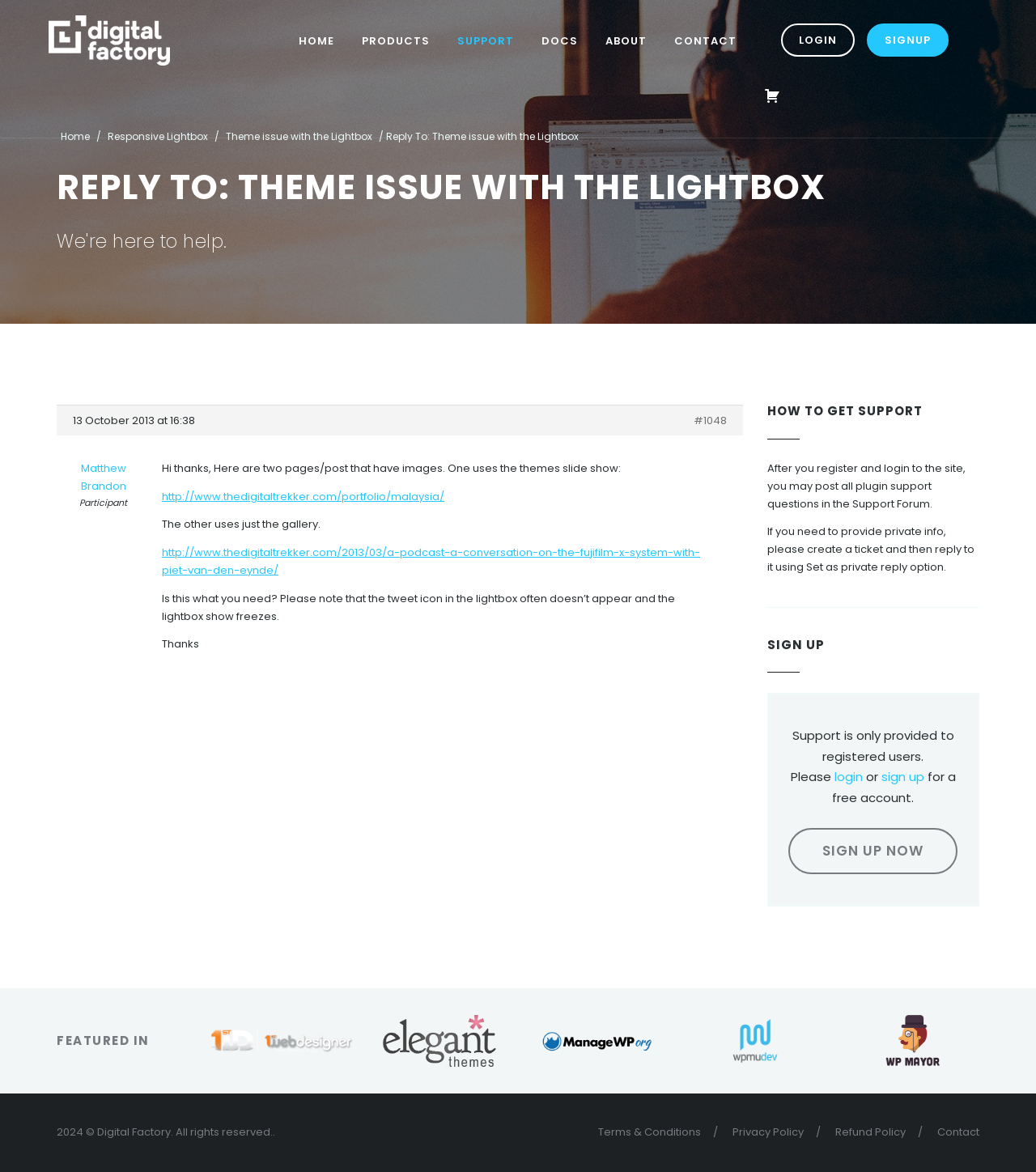Specify the bounding box coordinates of the element's region that should be clicked to achieve the following instruction: "Login to the site". The bounding box coordinates consist of four float numbers between 0 and 1, in the format [left, top, right, bottom].

[0.754, 0.02, 0.825, 0.048]